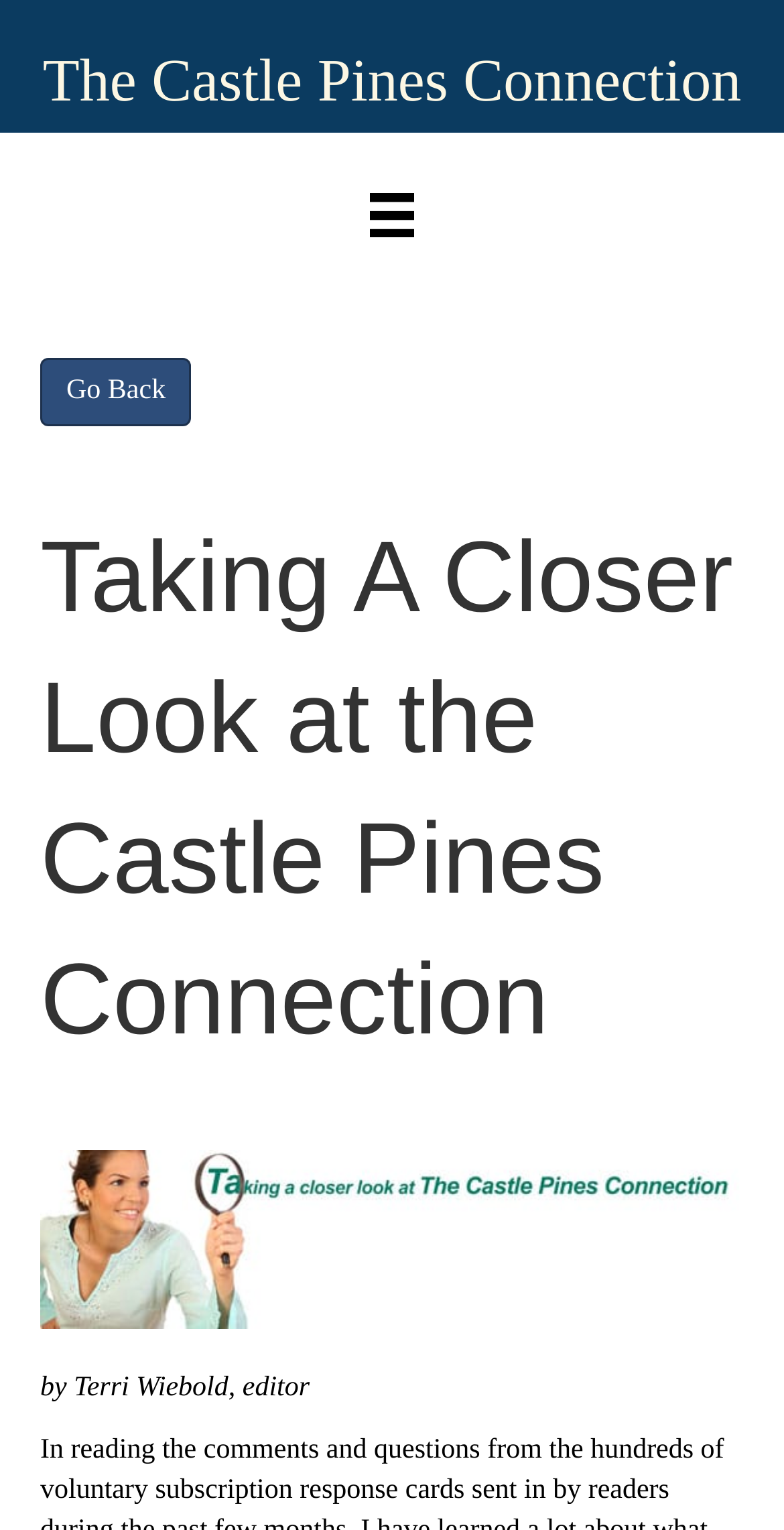Find the bounding box of the UI element described as follows: "aria-label="Menu"".

[0.446, 0.113, 0.554, 0.156]